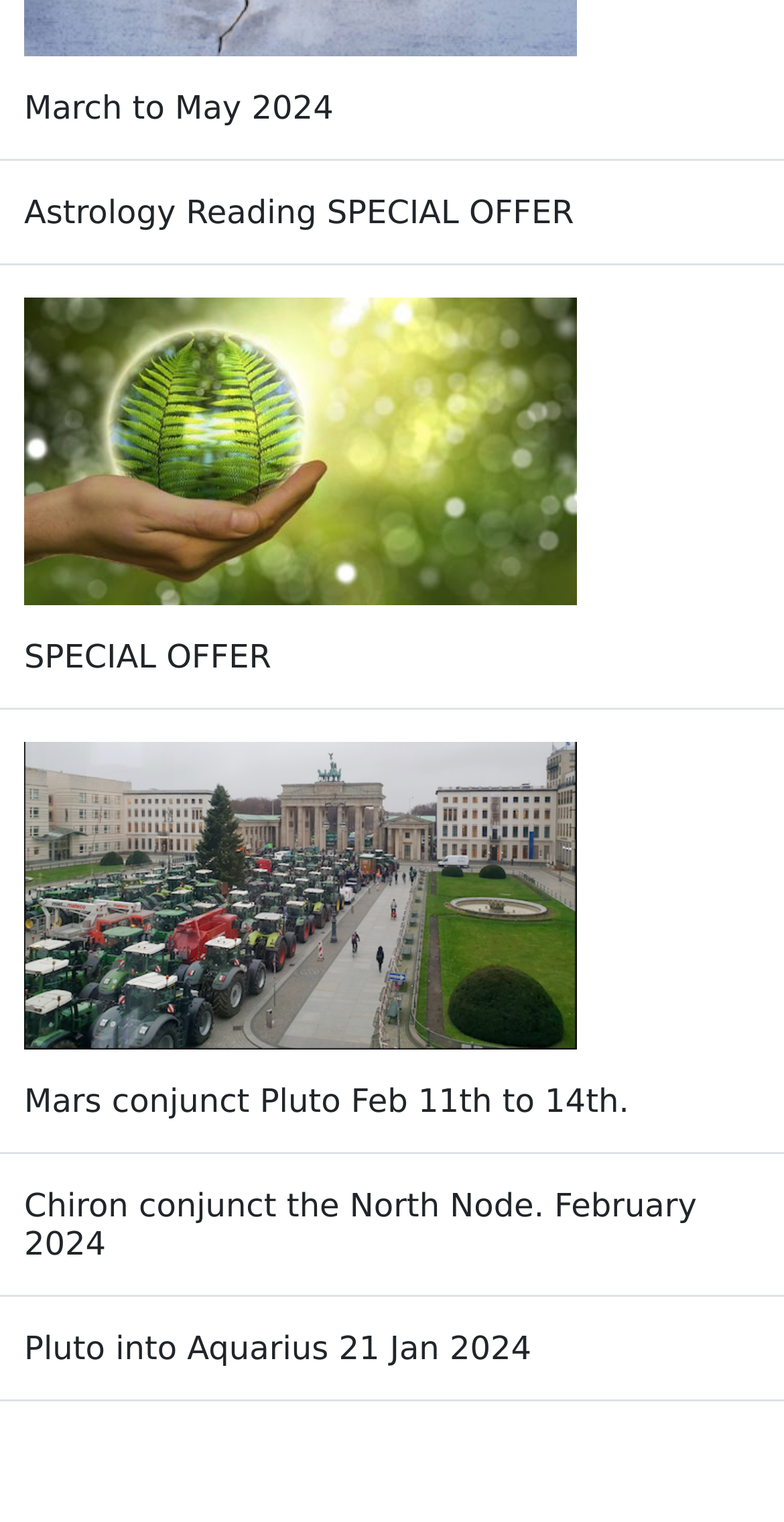Could you highlight the region that needs to be clicked to execute the instruction: "Learn about Mars conjunct Pluto"?

[0.031, 0.71, 0.802, 0.735]